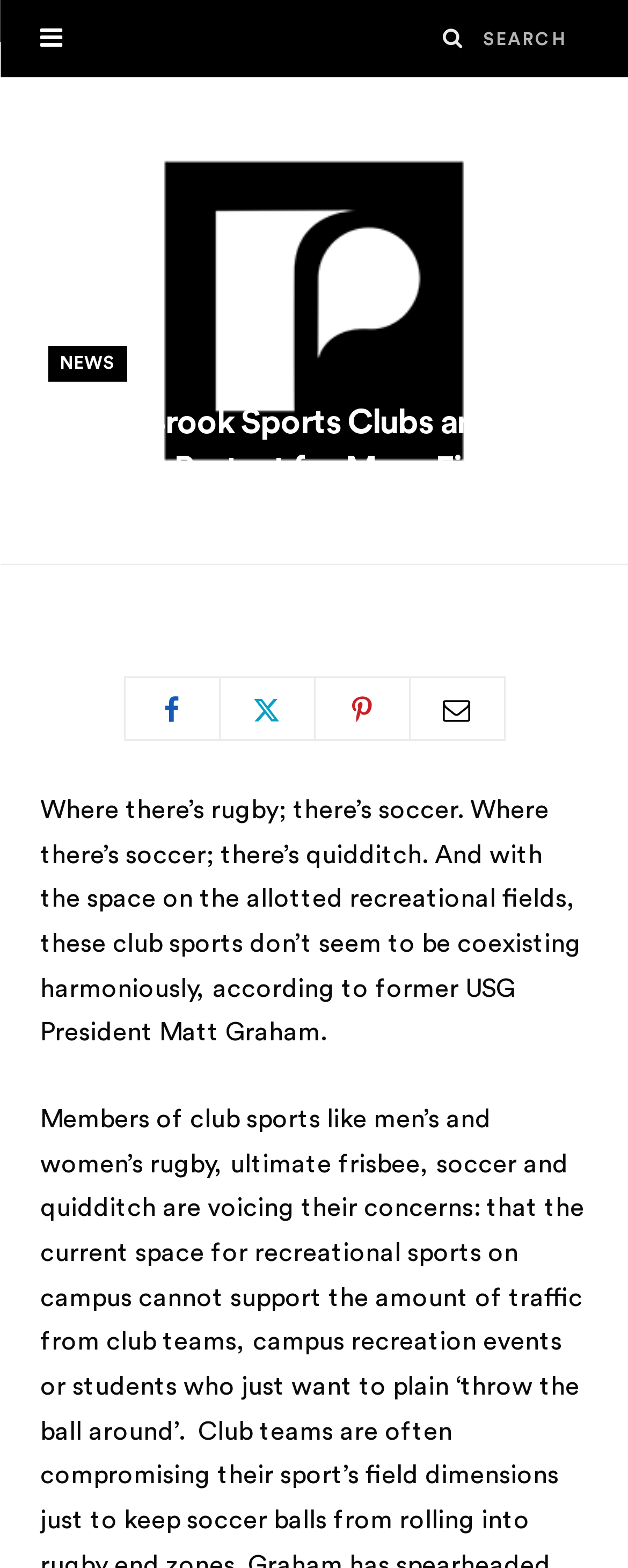Extract the primary headline from the webpage and present its text.

Stony Brook Sports Clubs and USG Leaders Protest for More Field Space